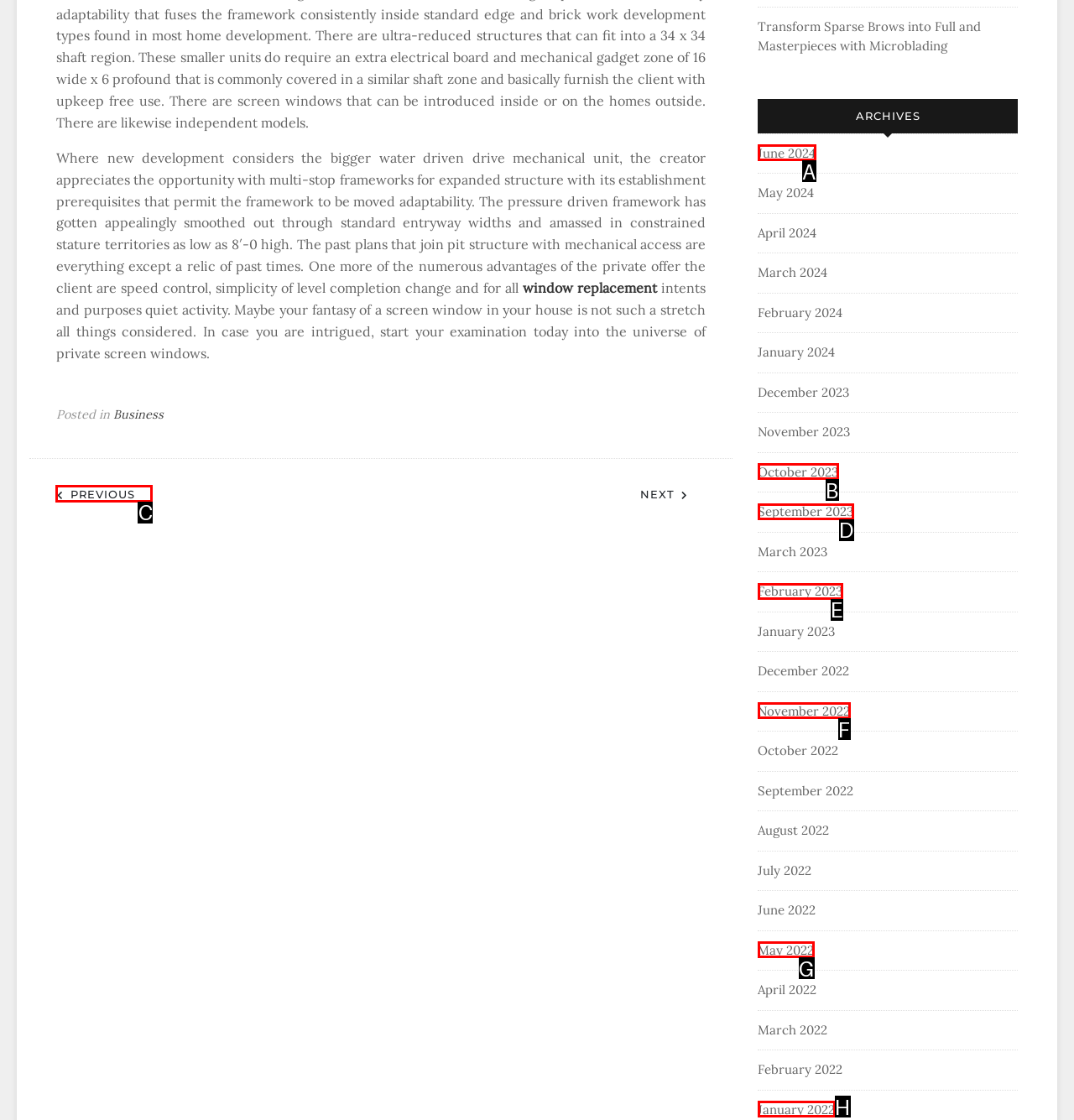Which option should you click on to fulfill this task: Go to the previous post? Answer with the letter of the correct choice.

C